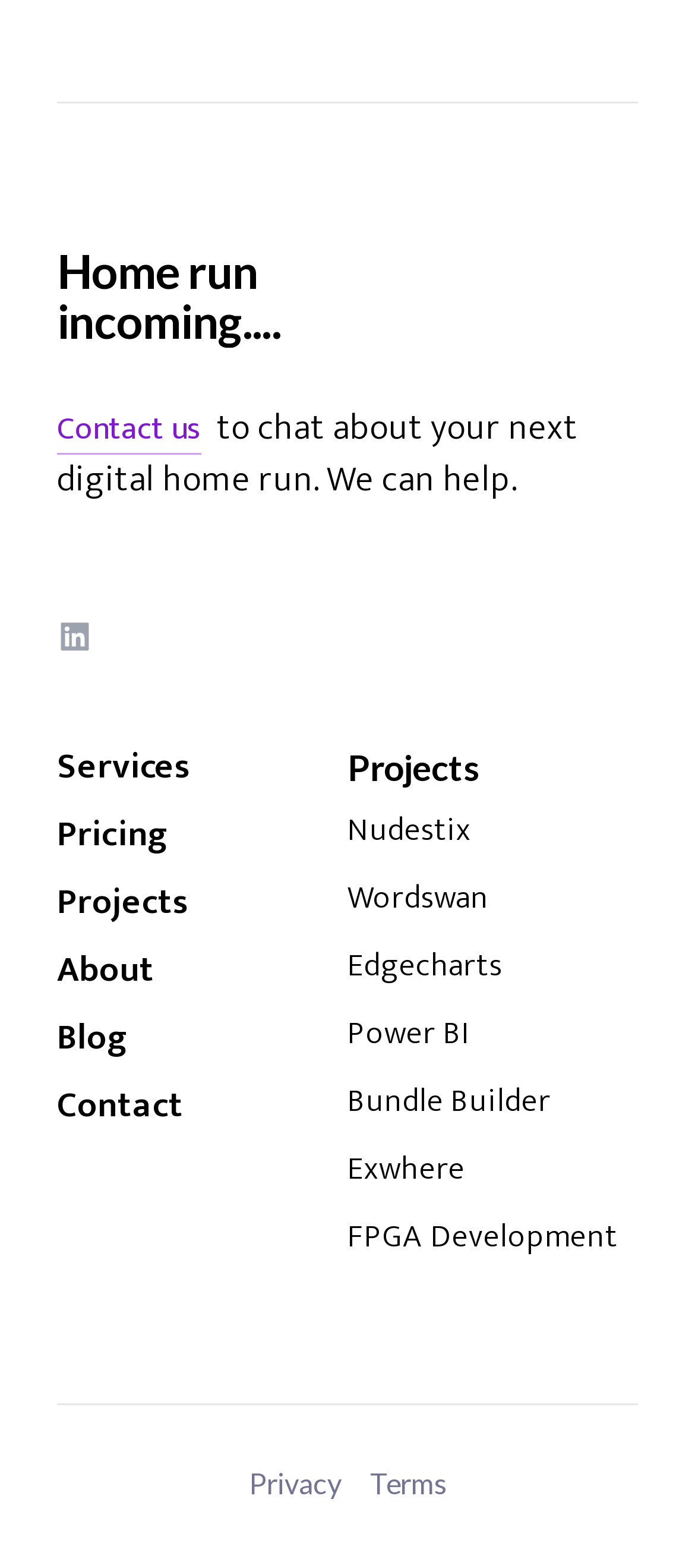Please provide the bounding box coordinate of the region that matches the element description: Exwhere. Coordinates should be in the format (top-left x, top-left y, bottom-right x, bottom-right y) and all values should be between 0 and 1.

[0.5, 0.731, 0.889, 0.761]